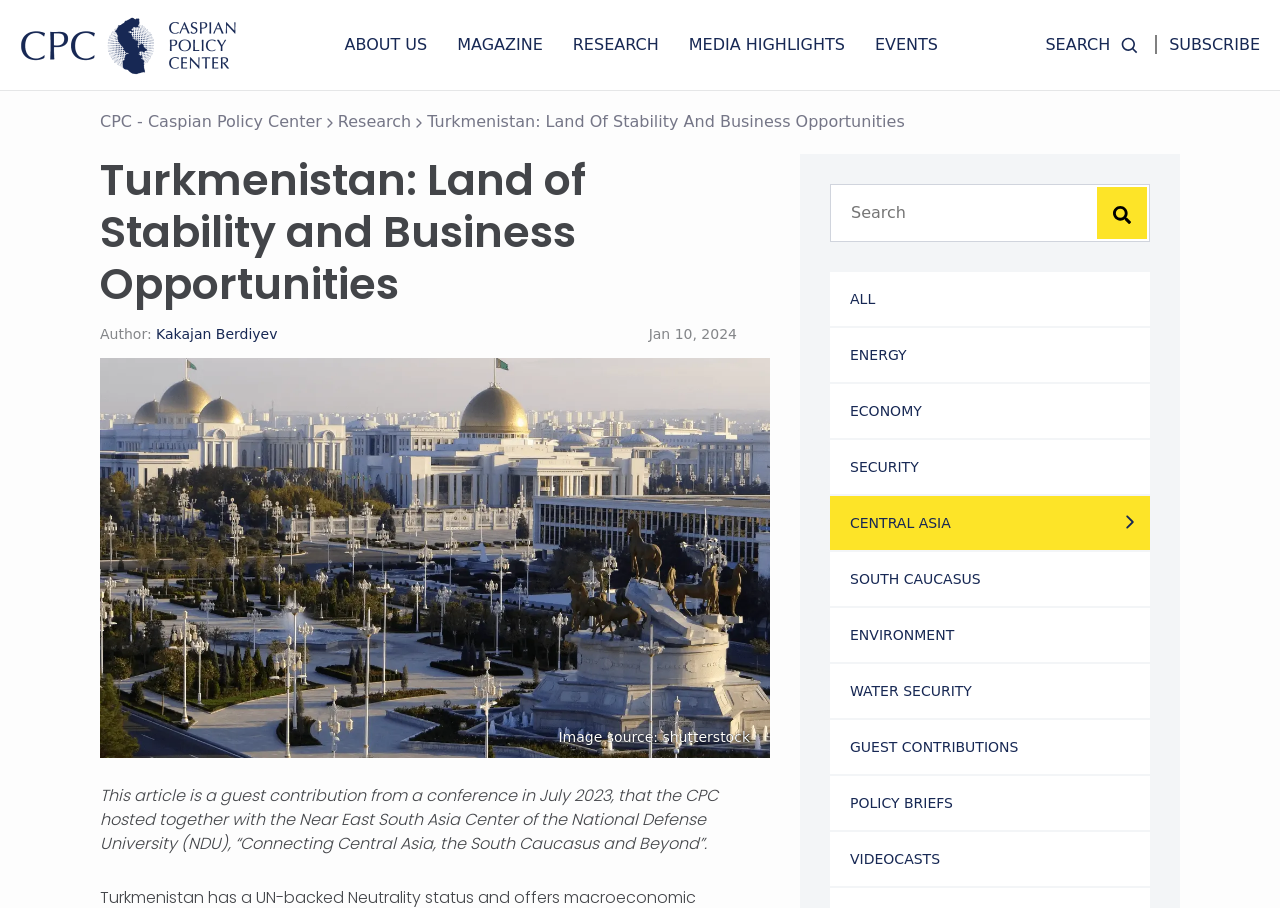Locate the bounding box coordinates of the area you need to click to fulfill this instruction: 'Filter by ENERGY'. The coordinates must be in the form of four float numbers ranging from 0 to 1: [left, top, right, bottom].

[0.648, 0.361, 0.898, 0.421]